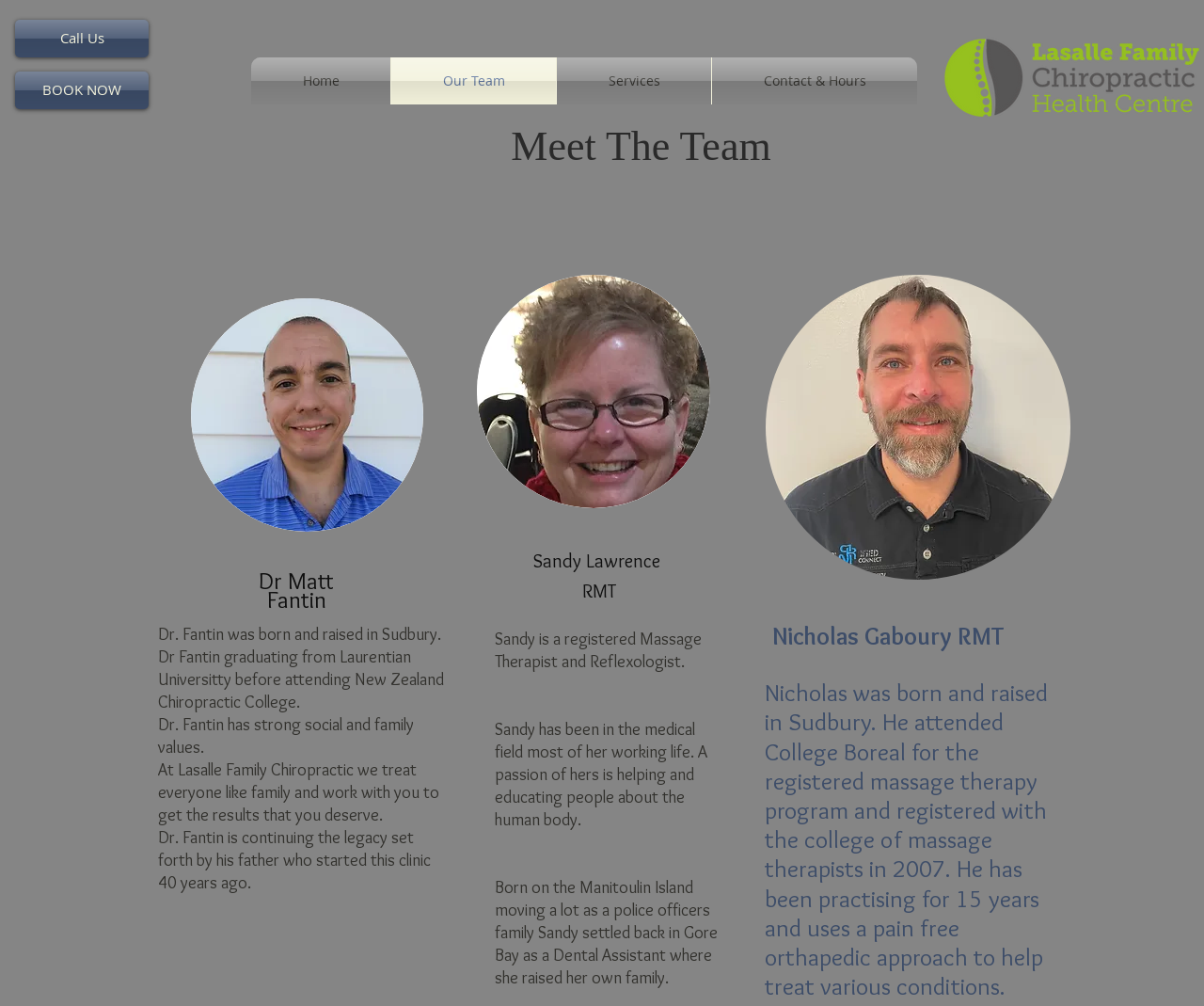Locate the bounding box of the UI element described by: "Contact & Hours" in the given webpage screenshot.

[0.591, 0.057, 0.762, 0.104]